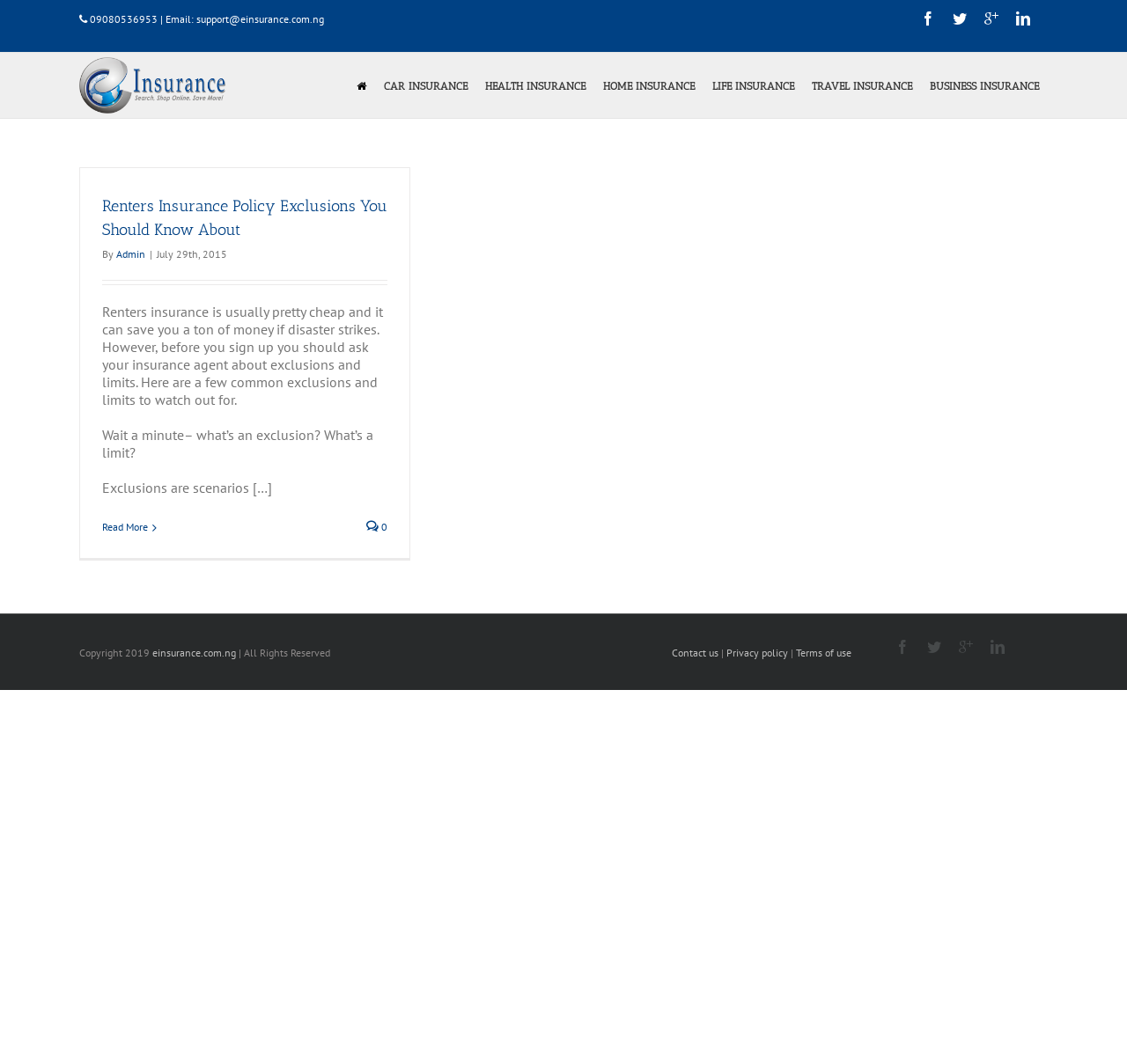Please locate the bounding box coordinates of the element that needs to be clicked to achieve the following instruction: "Click the phone number to contact support". The coordinates should be four float numbers between 0 and 1, i.e., [left, top, right, bottom].

[0.07, 0.012, 0.14, 0.024]